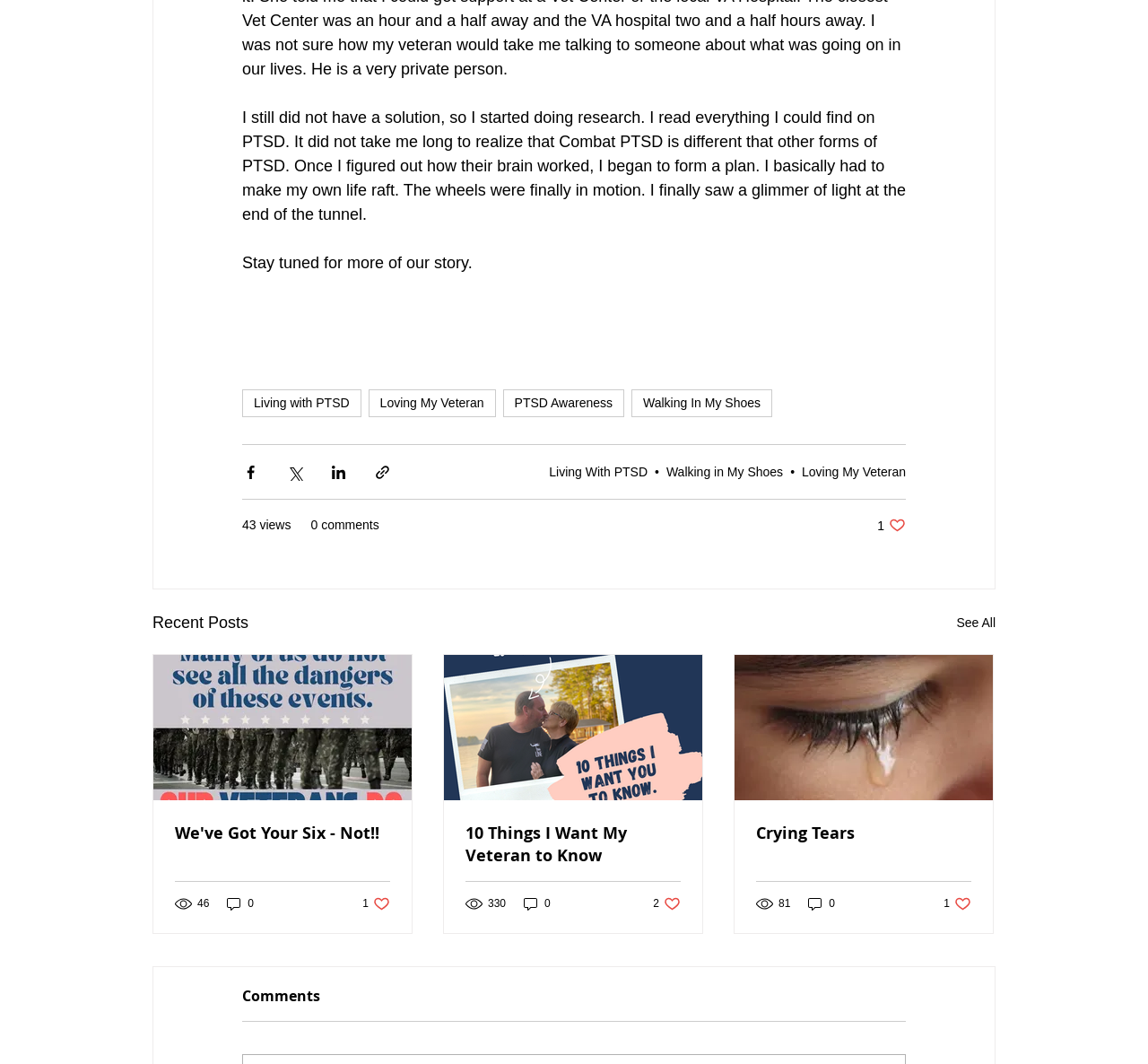Give a one-word or one-phrase response to the question:
What is the title of the first article in the 'Recent Posts' section?

We've Got Your Six - Not!!